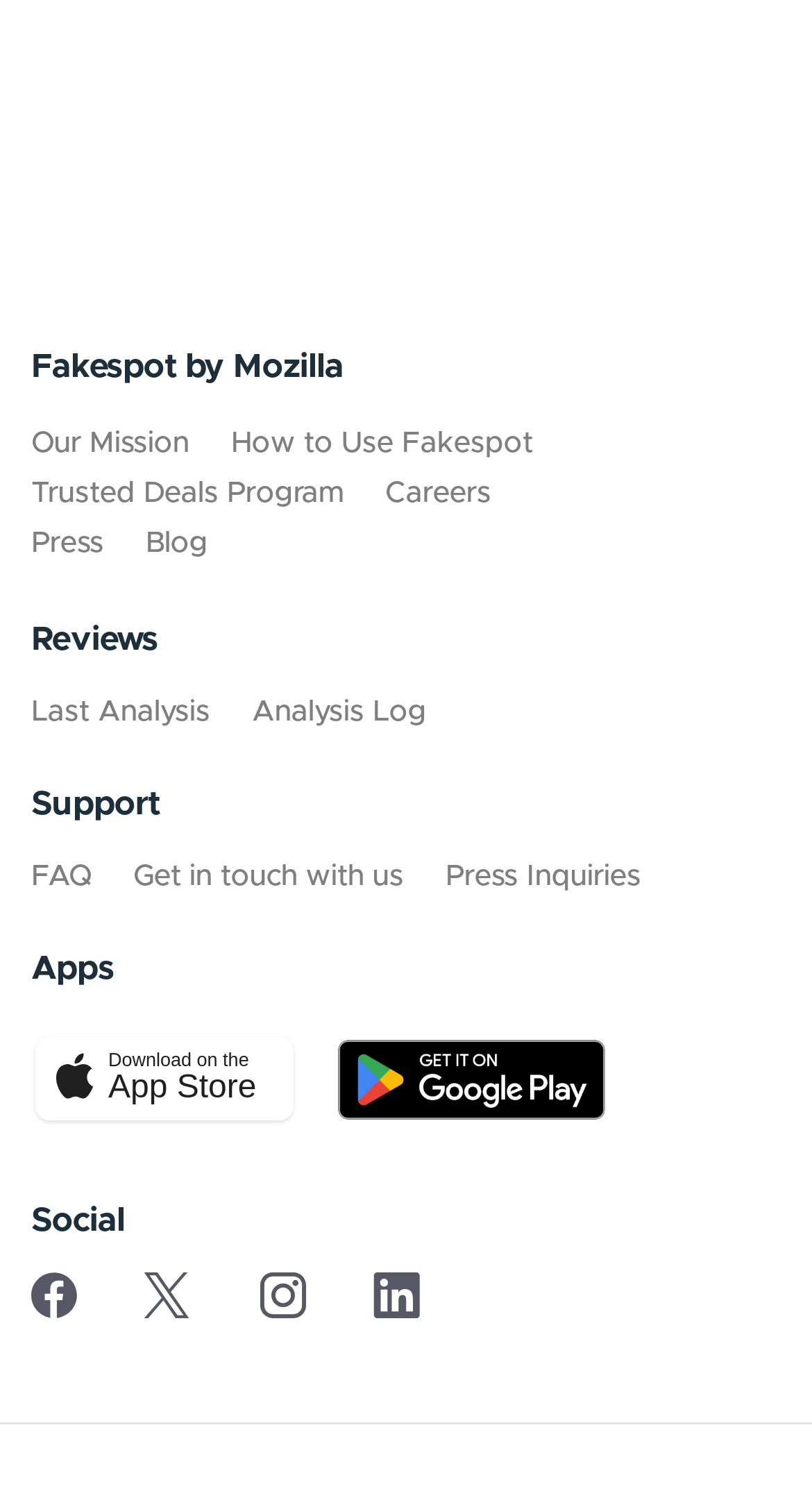How many social media links are available?
Please provide a comprehensive answer to the question based on the webpage screenshot.

There are four social media links available at the bottom of the webpage, which are Facebook, Twitter, Instagram, and LinkedIn.